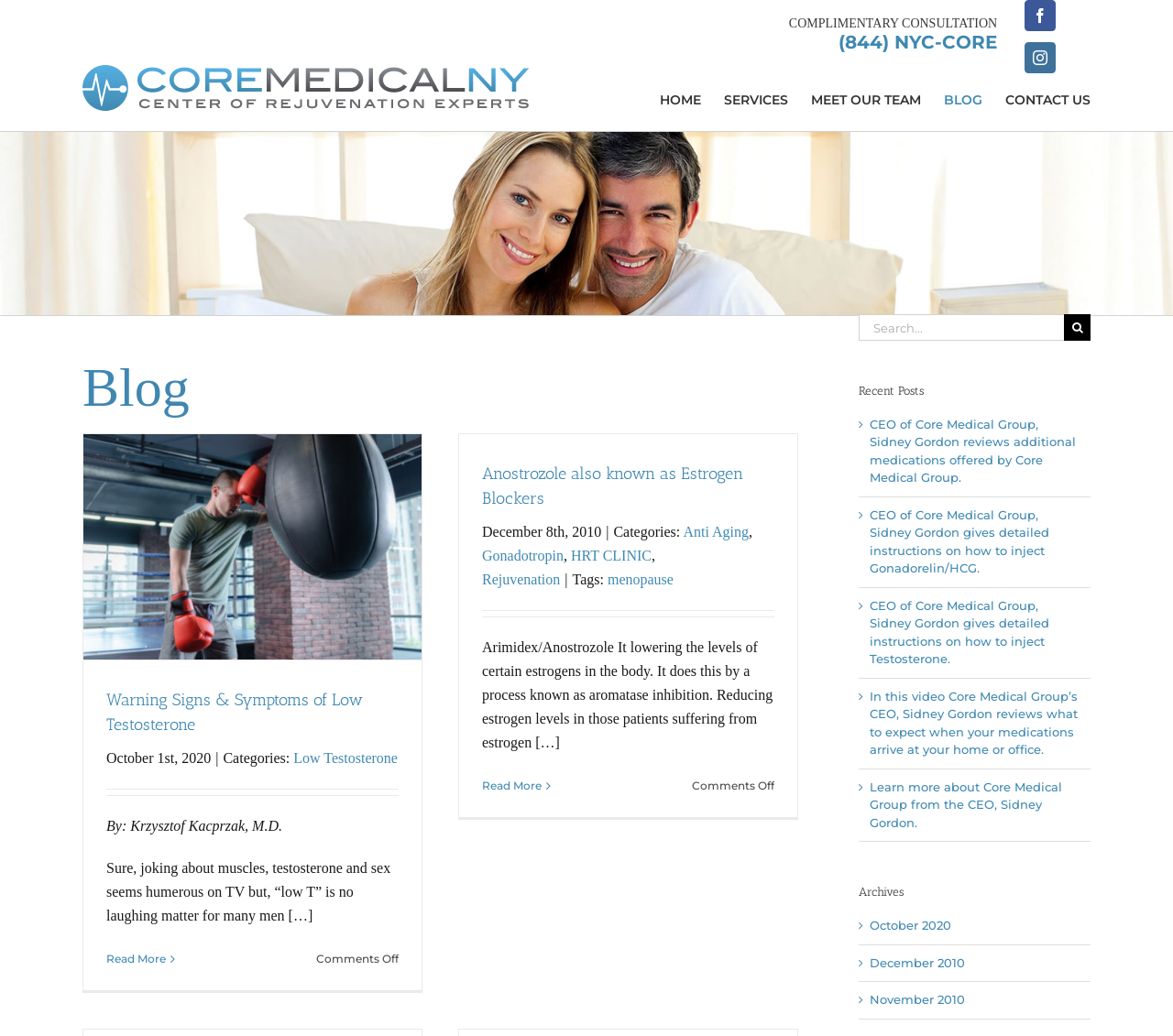What is the title of the first blog post?
Kindly give a detailed and elaborate answer to the question.

The title of the first blog post can be found by looking at the heading element within the first article element, which is 'Warning Signs & Symptoms of Low Testosterone'.